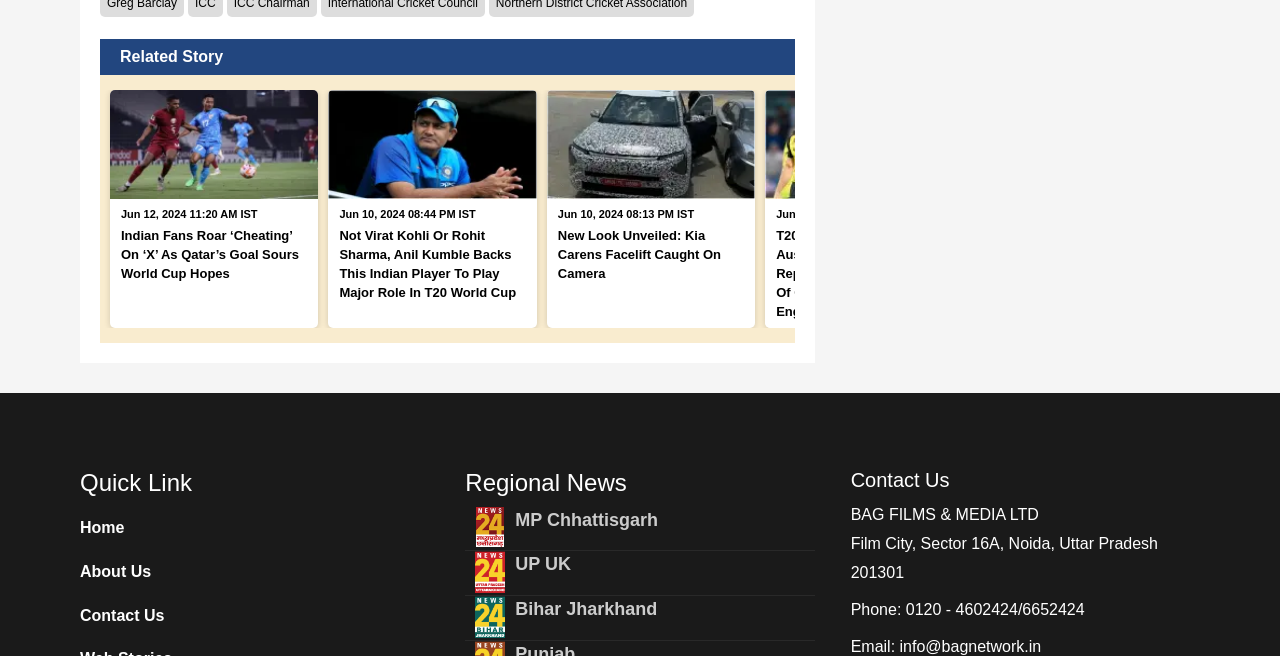Provide the bounding box coordinates for the area that should be clicked to complete the instruction: "click on 'related News'".

[0.086, 0.138, 0.249, 0.443]